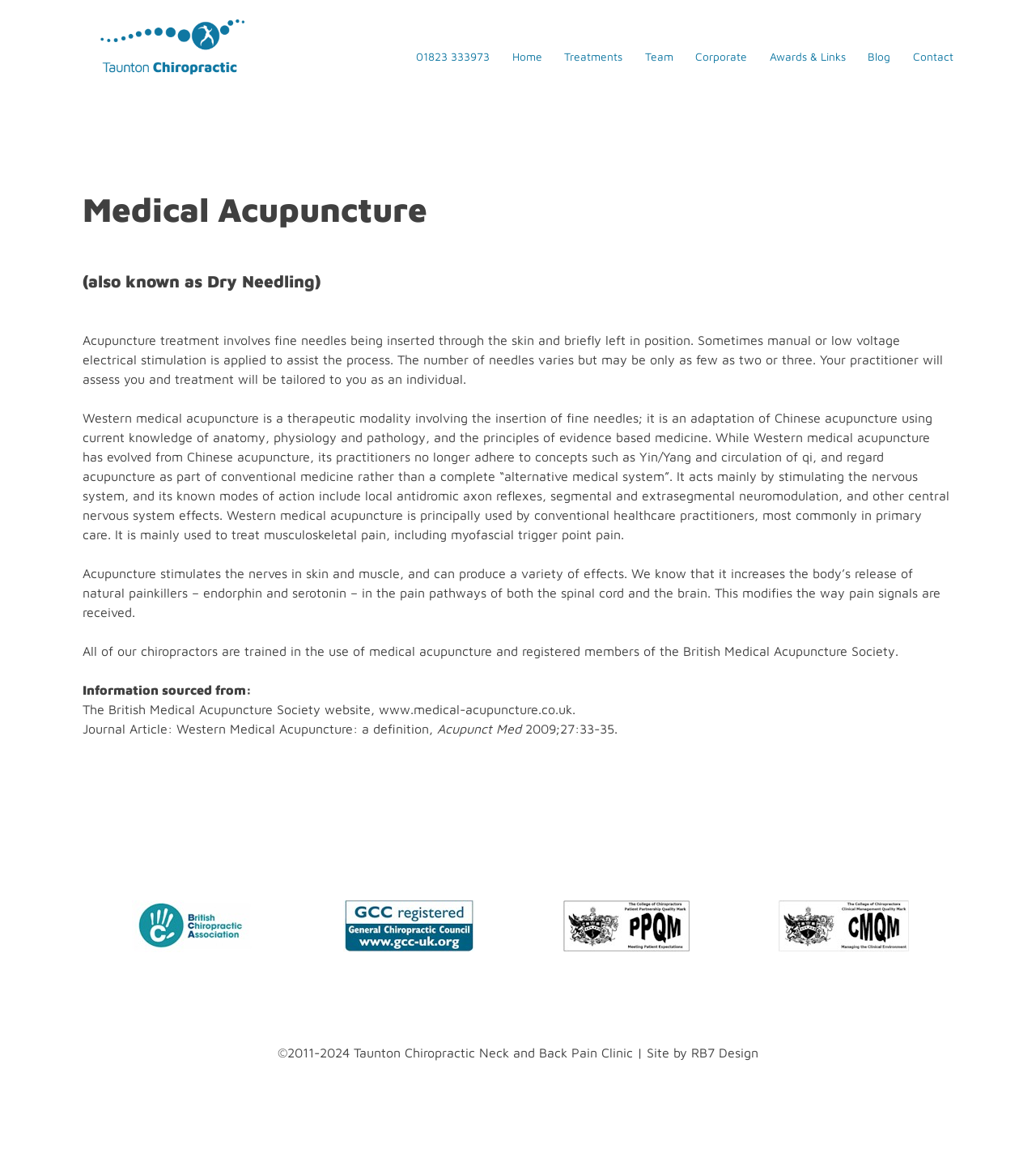Please identify the bounding box coordinates of where to click in order to follow the instruction: "Click the 'Taunton Chiropractic' logo".

[0.08, 0.017, 0.236, 0.08]